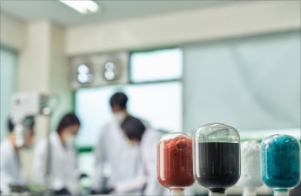Can you give a comprehensive explanation to the question given the content of the image?
What color are the samples?

The caption specifically states that the samples are showcased in hues of red, black, and turquoise, highlighting the colorful nature of the substances being analyzed.